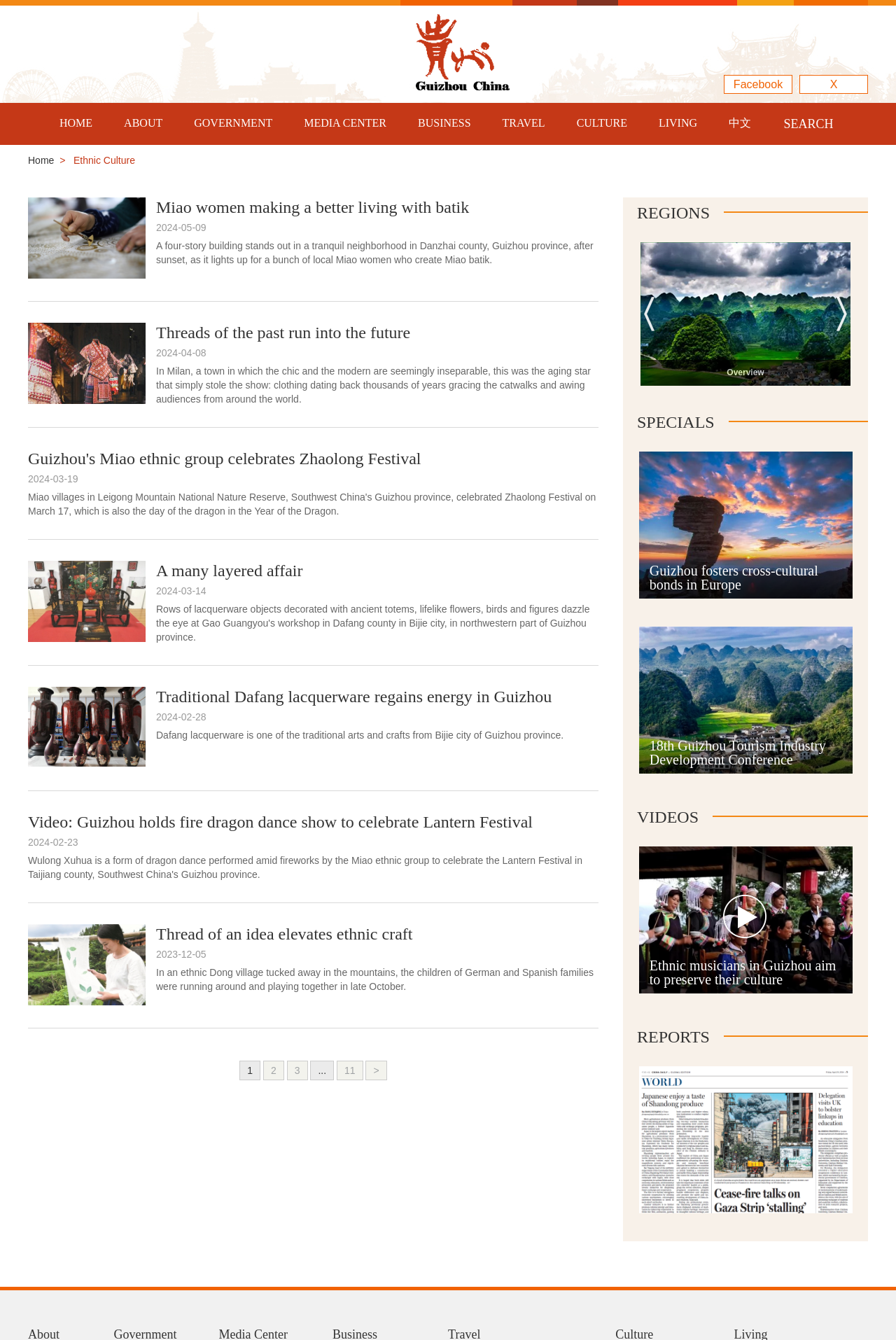Determine the bounding box coordinates for the region that must be clicked to execute the following instruction: "Search for something".

[0.871, 0.077, 0.934, 0.108]